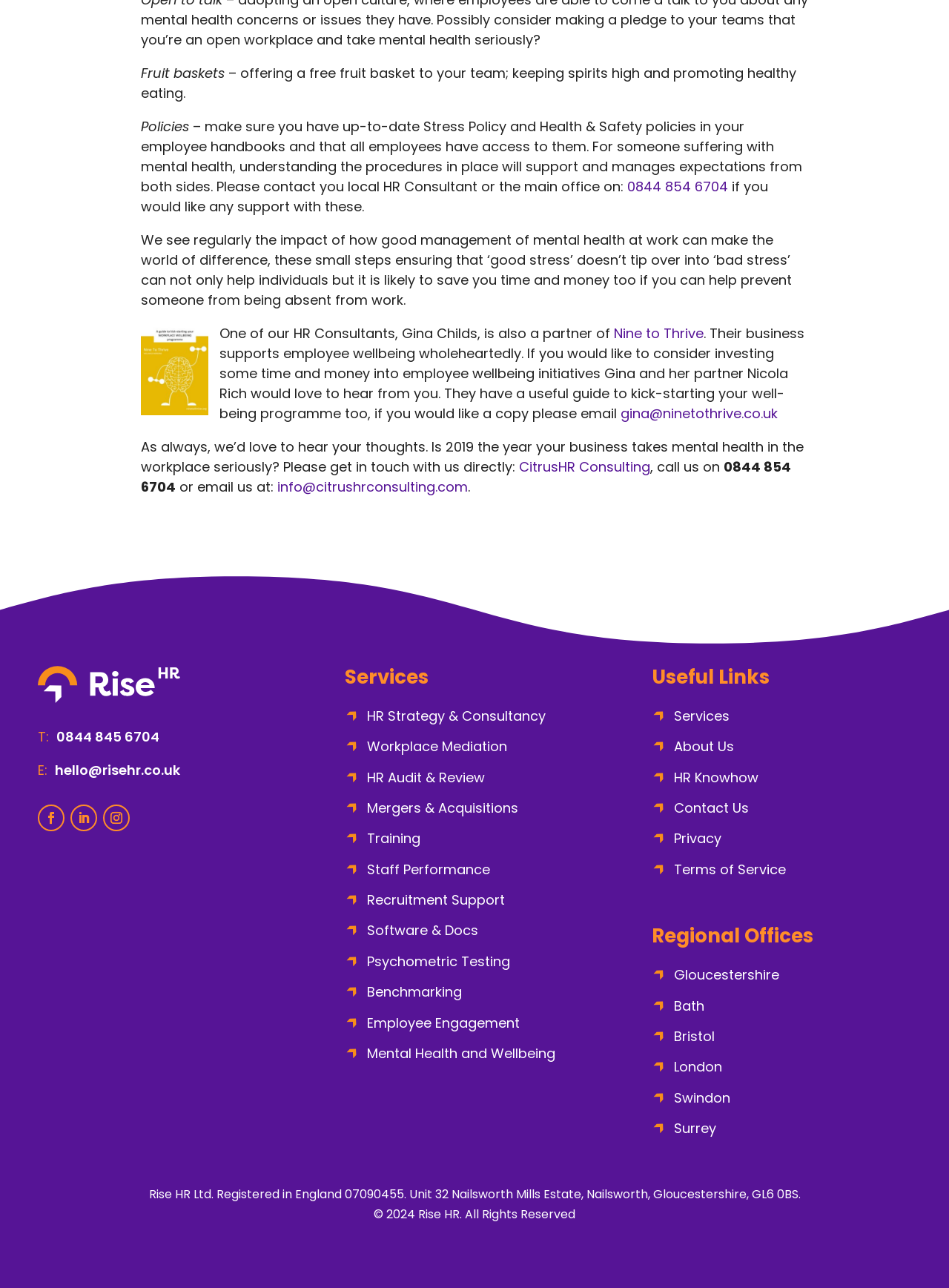Can you specify the bounding box coordinates for the region that should be clicked to fulfill this instruction: "Call the phone number 0844 854 6704".

[0.661, 0.138, 0.767, 0.152]